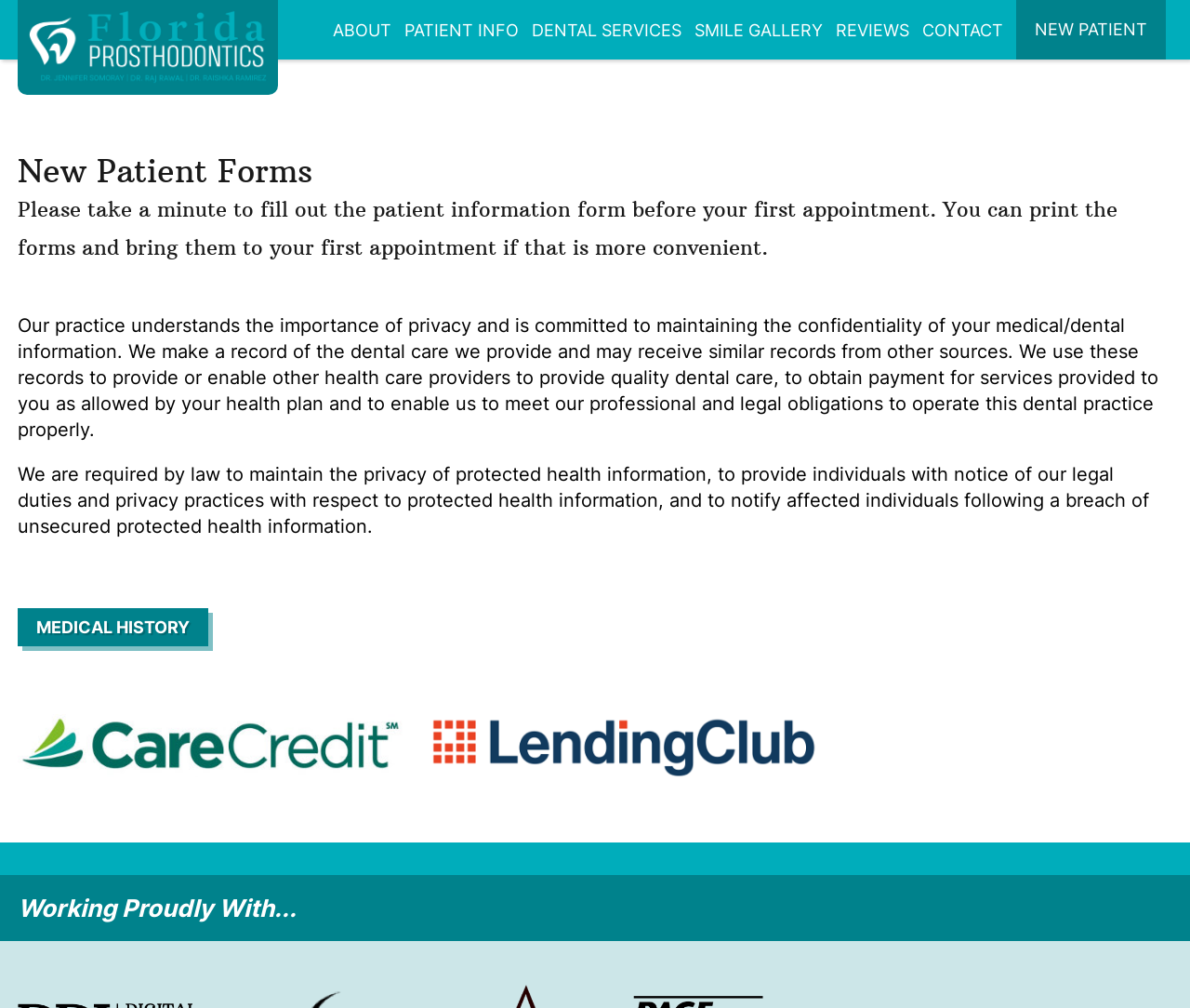What is the theme of the section 'Working Proudly With…'?
Please answer the question with as much detail and depth as you can.

The section 'Working Proudly With…' is likely to be about the partnerships or affiliations of the dental practice, as it is a common theme for such sections on websites.